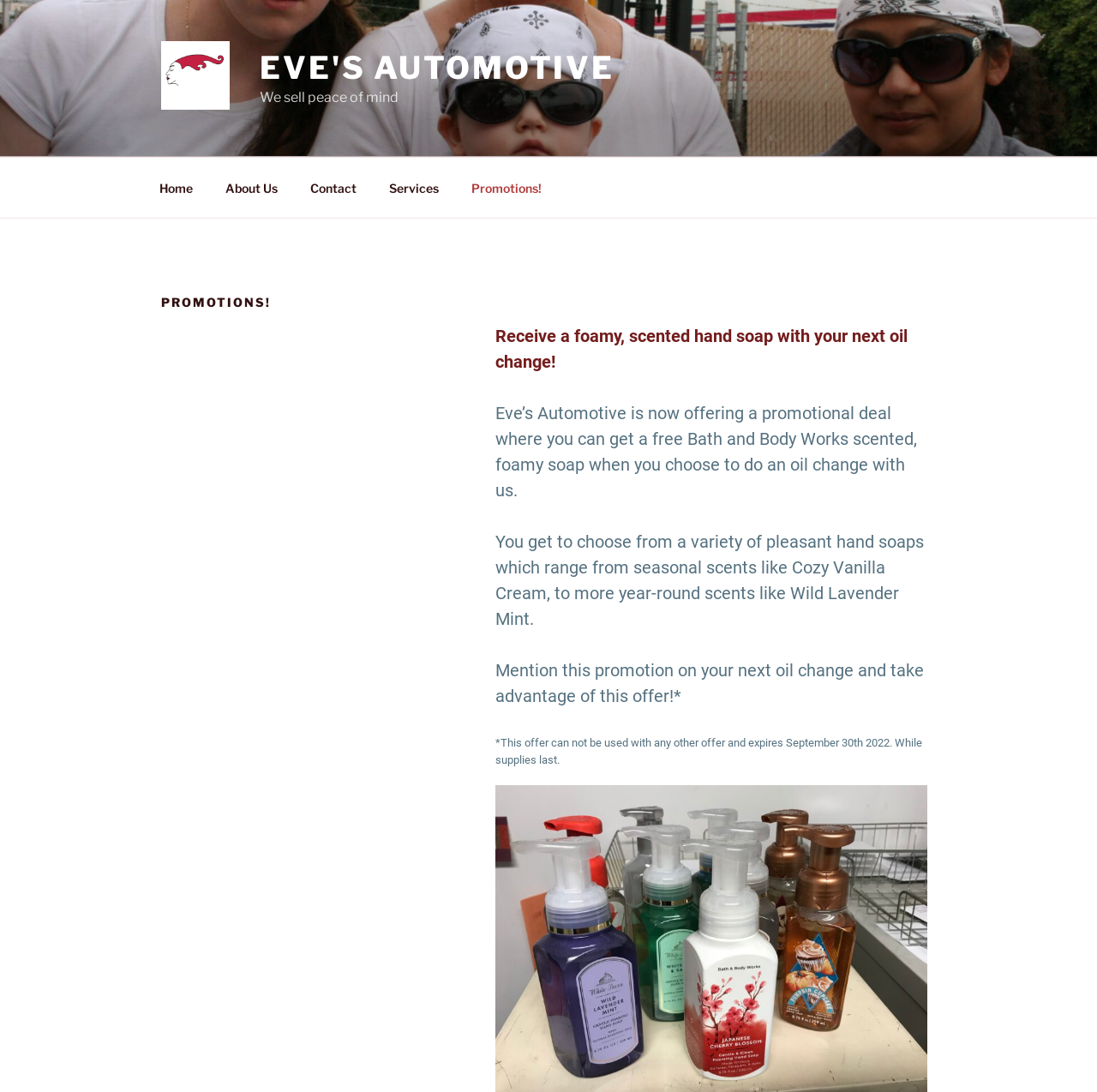Please provide a one-word or phrase answer to the question: 
How many types of hand soaps are available?

Multiple